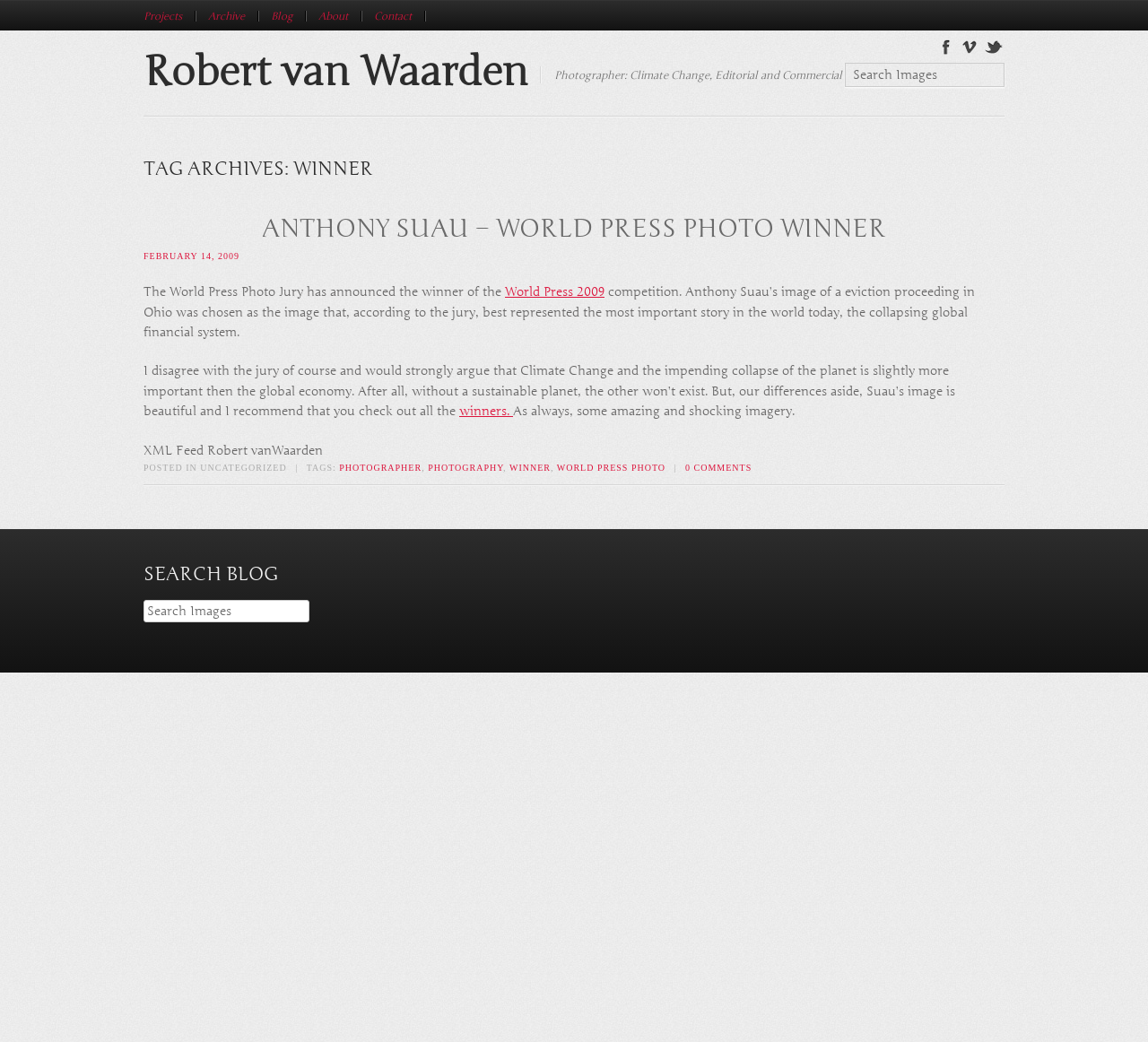Please provide a comprehensive answer to the question below using the information from the image: How many social media links are available?

The webpage contains links to three social media platforms: FACEBOOK, VIMEO, and TWITTER, which are located at the top-right corner of the page.